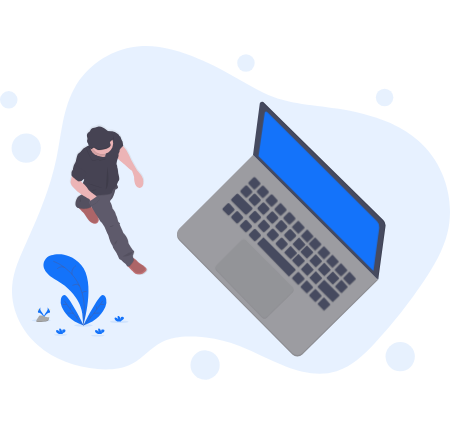Reply to the question with a single word or phrase:
What do the stylized plant motifs represent?

Growth and progress